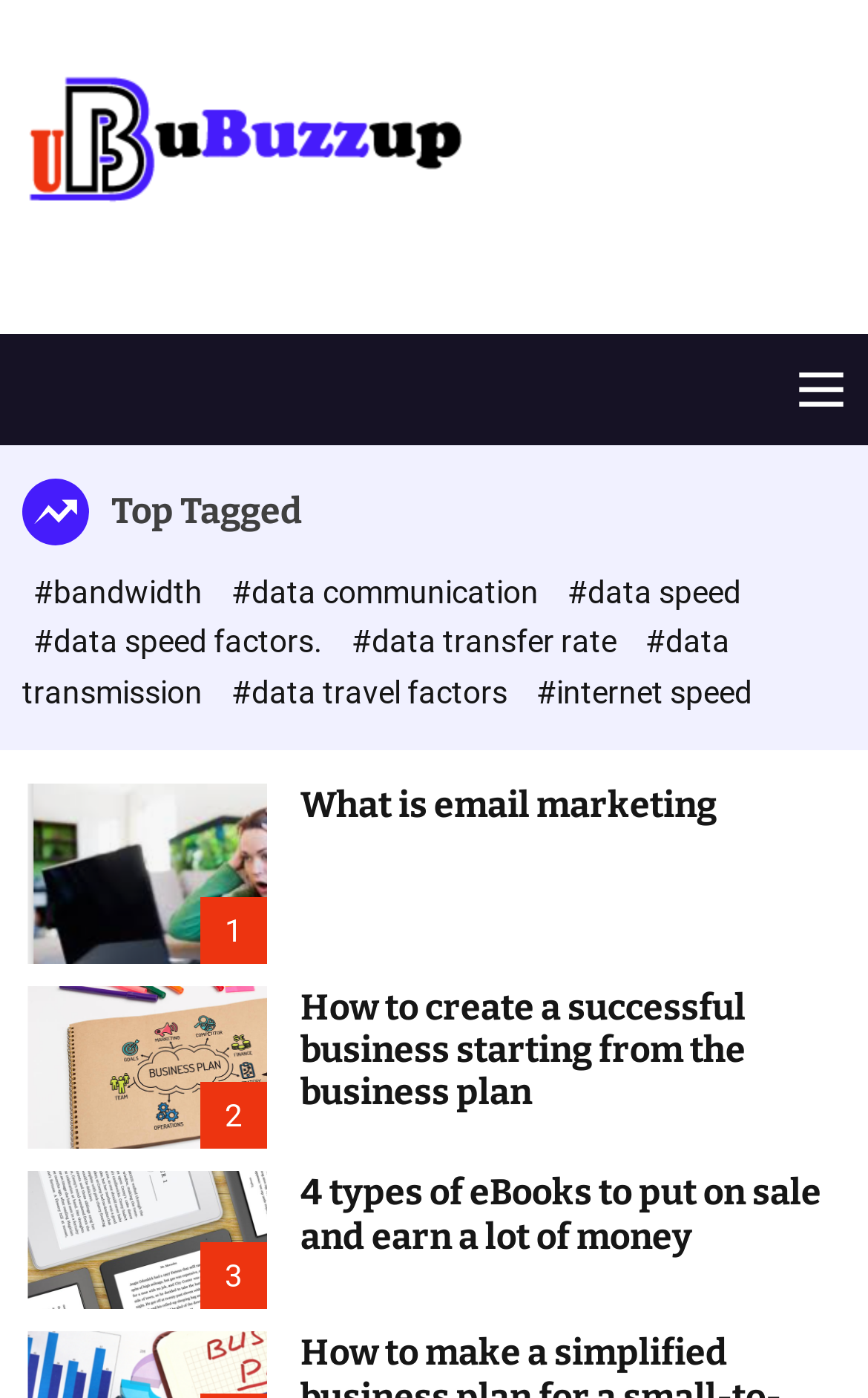Find the bounding box coordinates for the element described here: "#data speed factors.".

[0.038, 0.446, 0.379, 0.472]